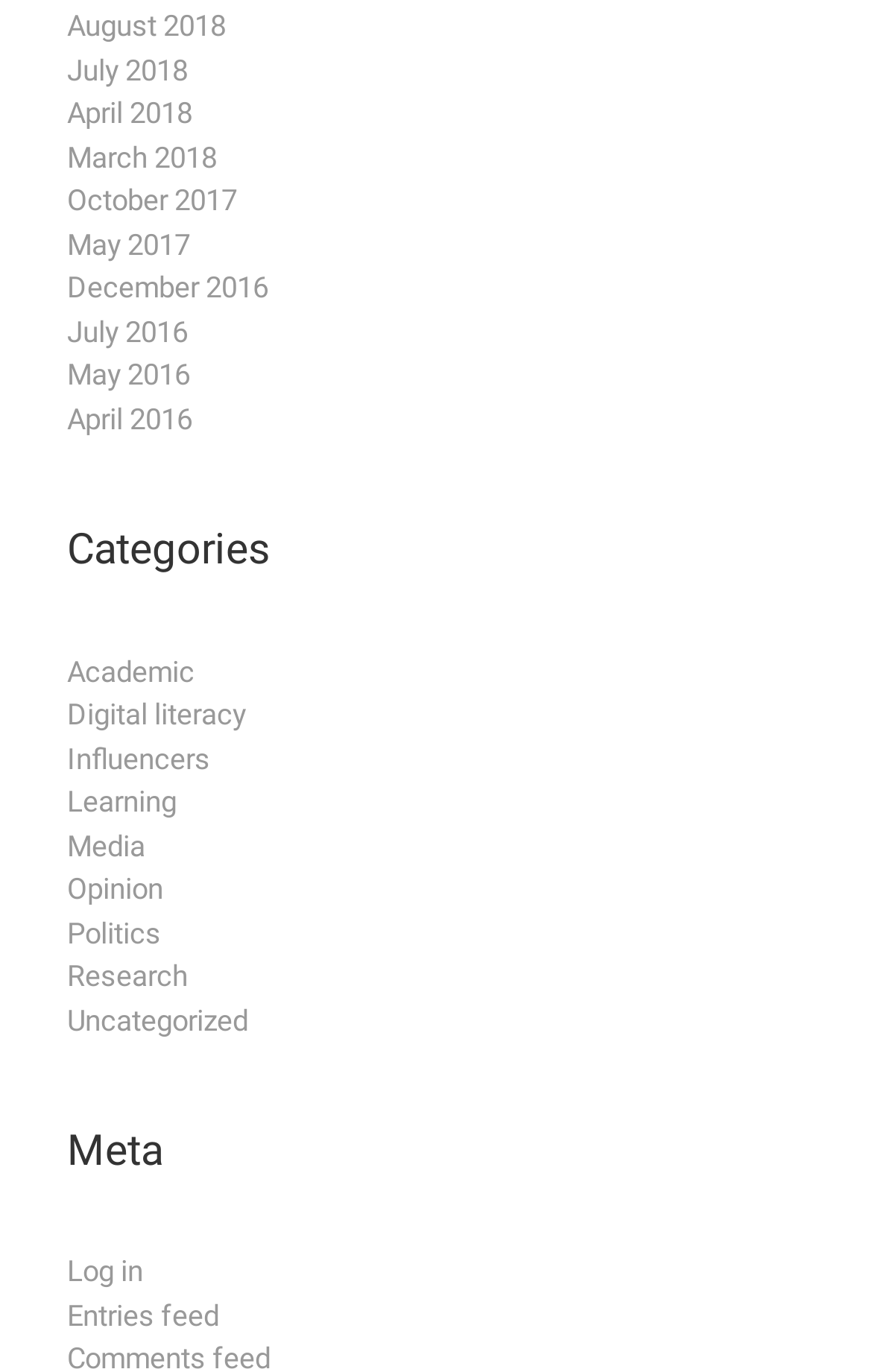Extract the bounding box coordinates for the UI element described by the text: "Media". The coordinates should be in the form of [left, top, right, bottom] with values between 0 and 1.

[0.077, 0.6, 0.167, 0.631]